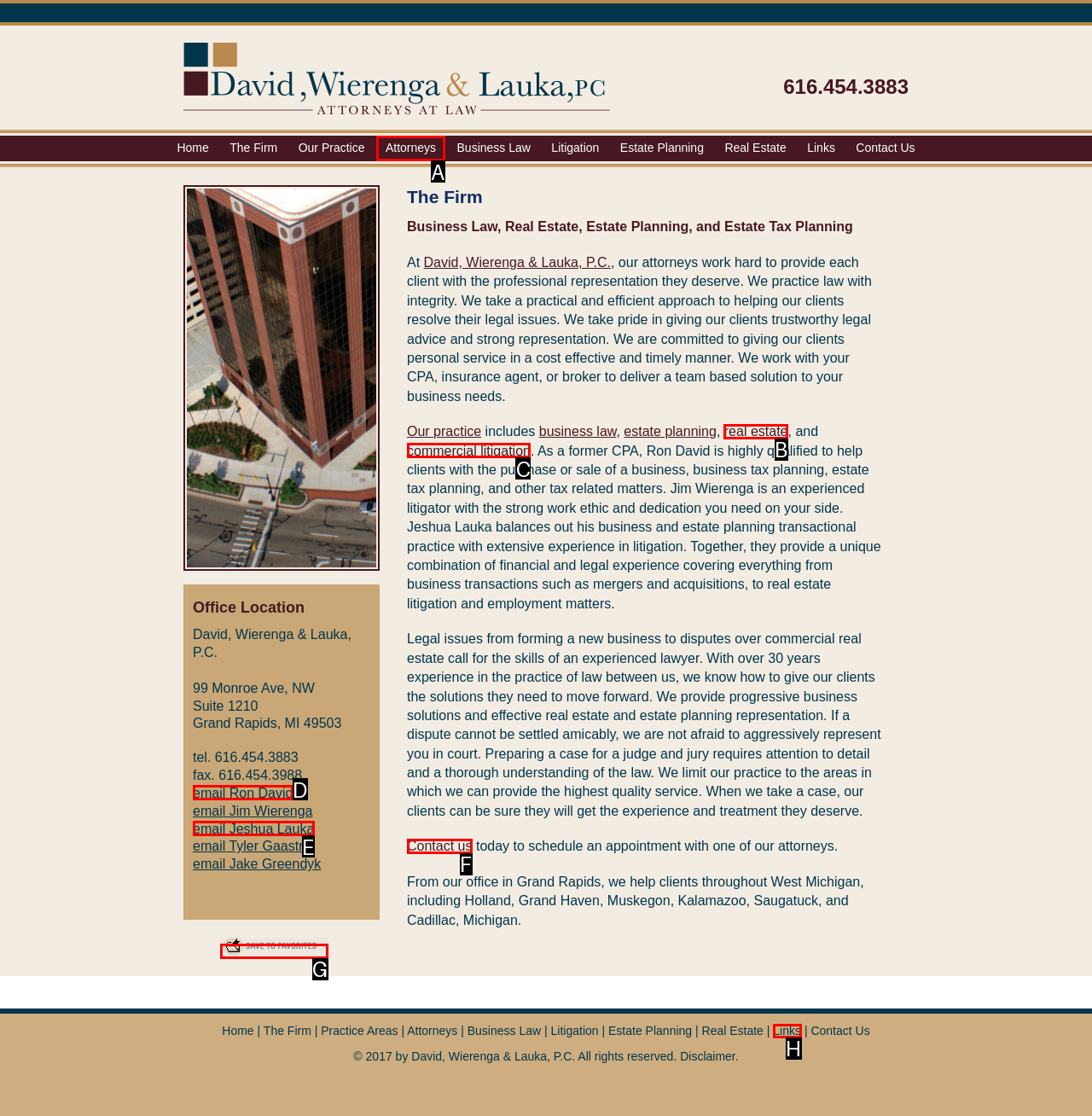Identify the HTML element I need to click to complete this task: Contact Ron David Provide the option's letter from the available choices.

D